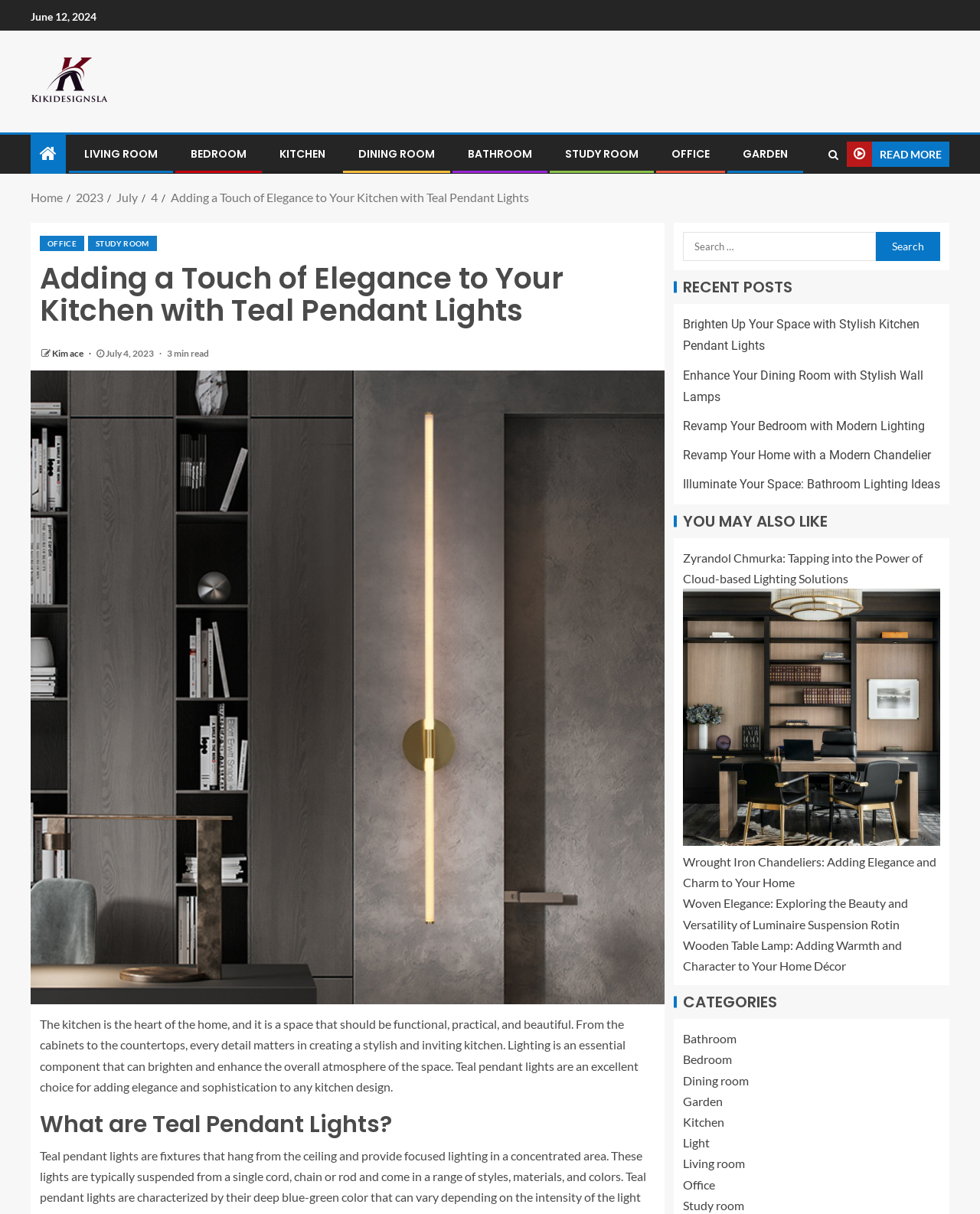How many minutes does it take to read the article?
Ensure your answer is thorough and detailed.

I found the reading time of the article by looking at the static text element that says '3 min read' next to the author's name.